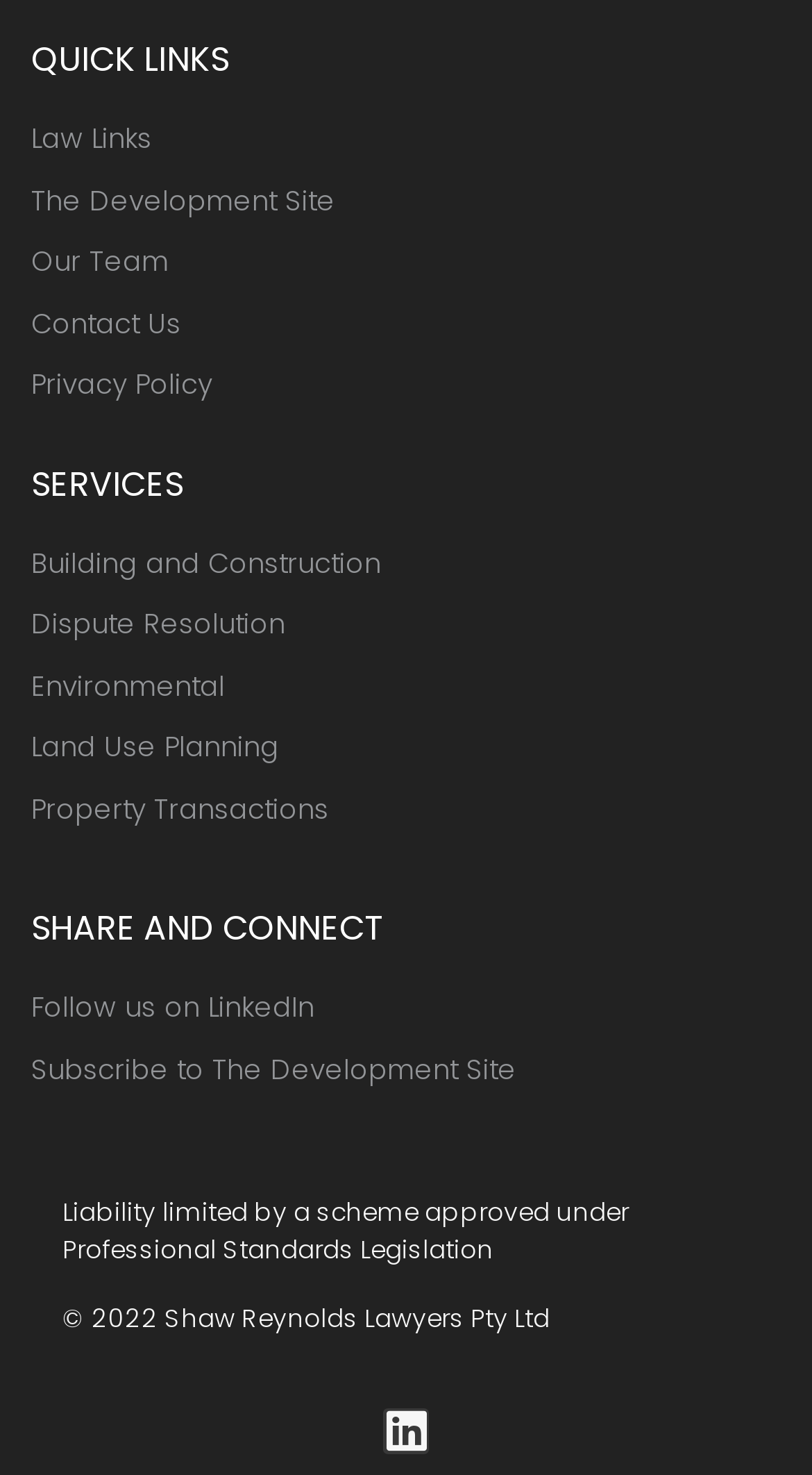Provide a single word or phrase answer to the question: 
How many links are under QUICK LINKS?

5